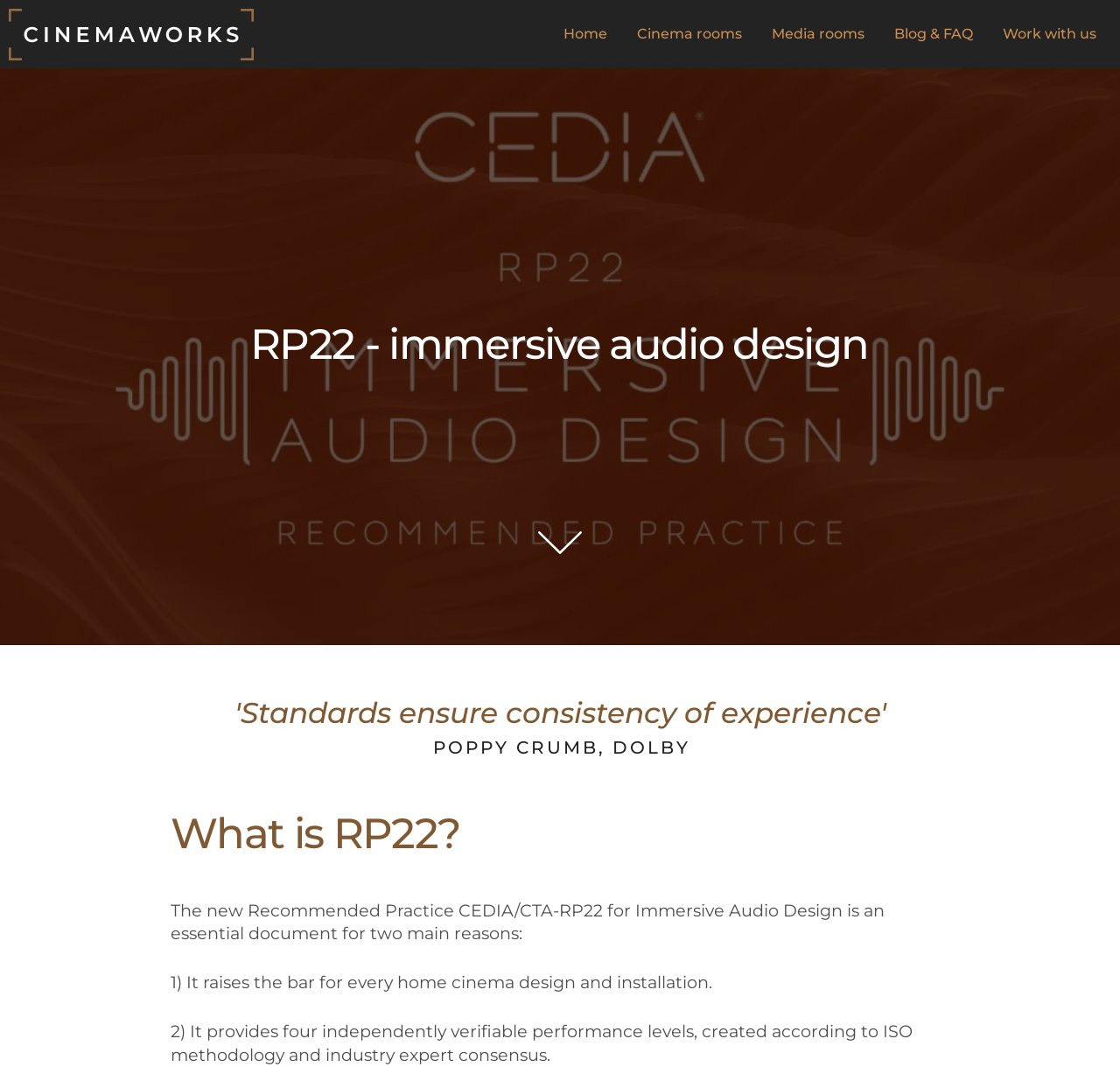Please determine the bounding box coordinates of the clickable area required to carry out the following instruction: "Click to know what is RP22". The coordinates must be four float numbers between 0 and 1, represented as [left, top, right, bottom].

[0.152, 0.744, 0.846, 0.799]